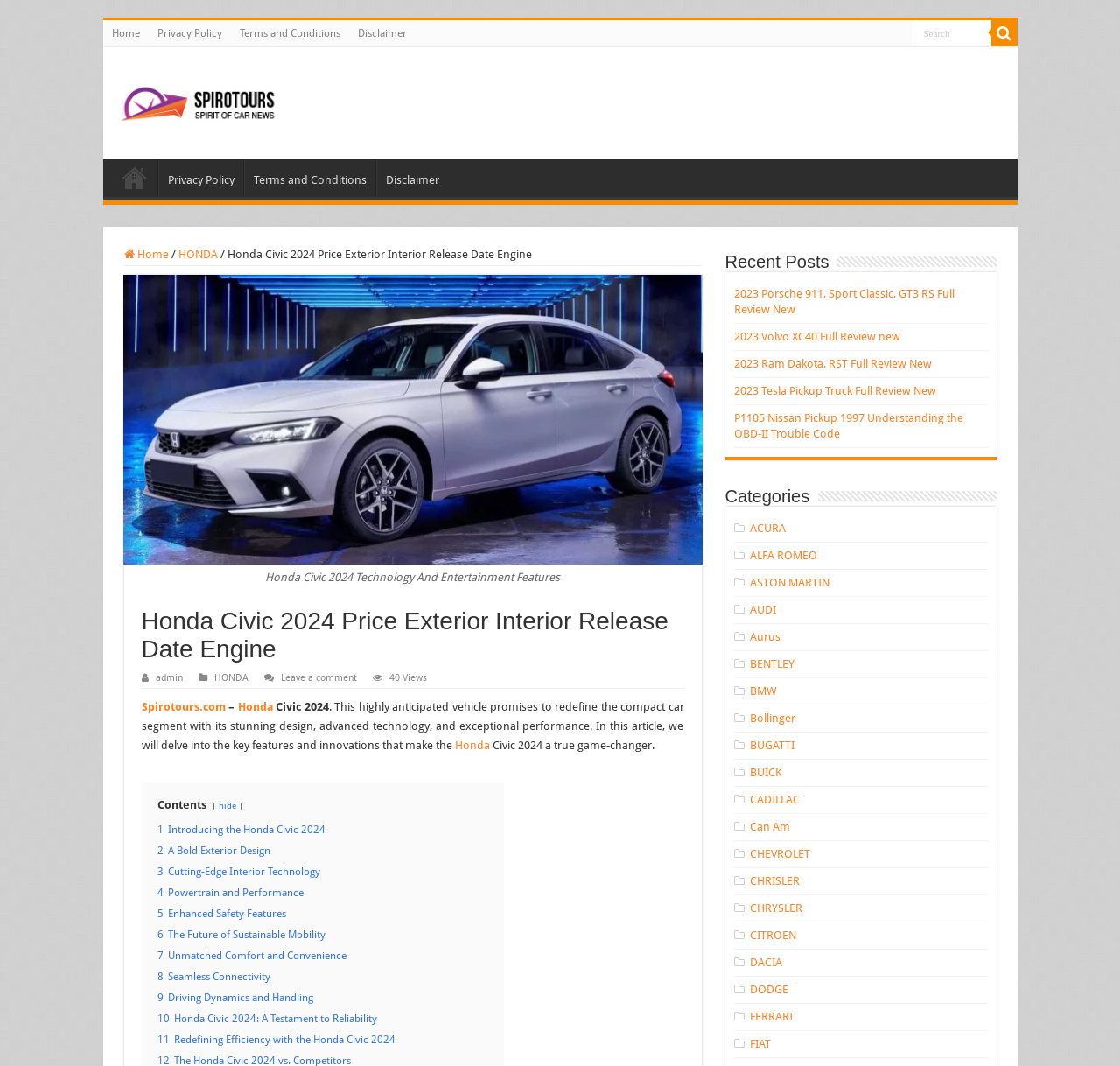Locate the bounding box coordinates of the element that needs to be clicked to carry out the instruction: "Explore the category of AUDI". The coordinates should be given as four float numbers ranging from 0 to 1, i.e., [left, top, right, bottom].

[0.67, 0.566, 0.693, 0.578]